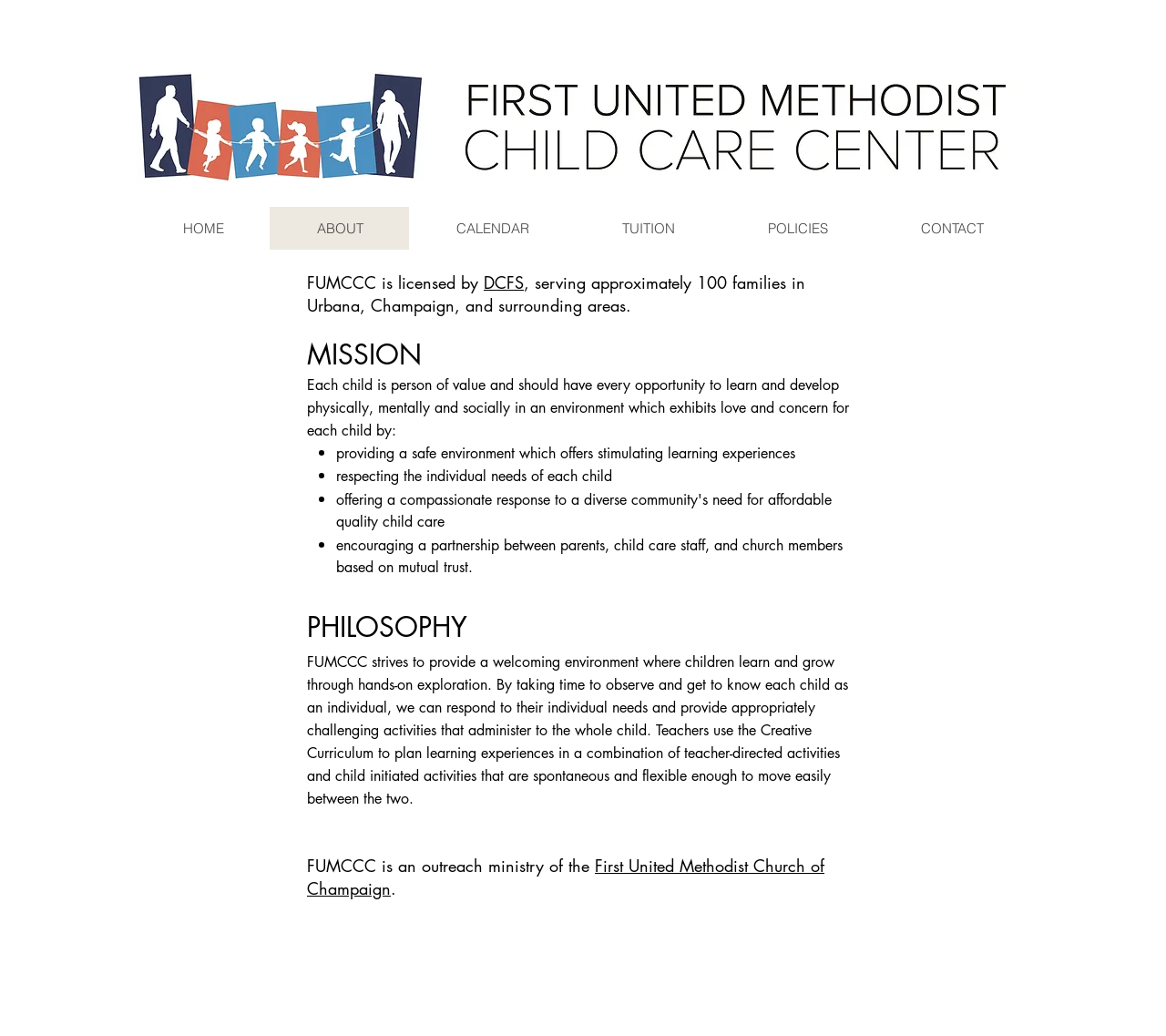Identify the bounding box coordinates necessary to click and complete the given instruction: "click the First United Methodist Church of Champaign link".

[0.263, 0.825, 0.707, 0.868]